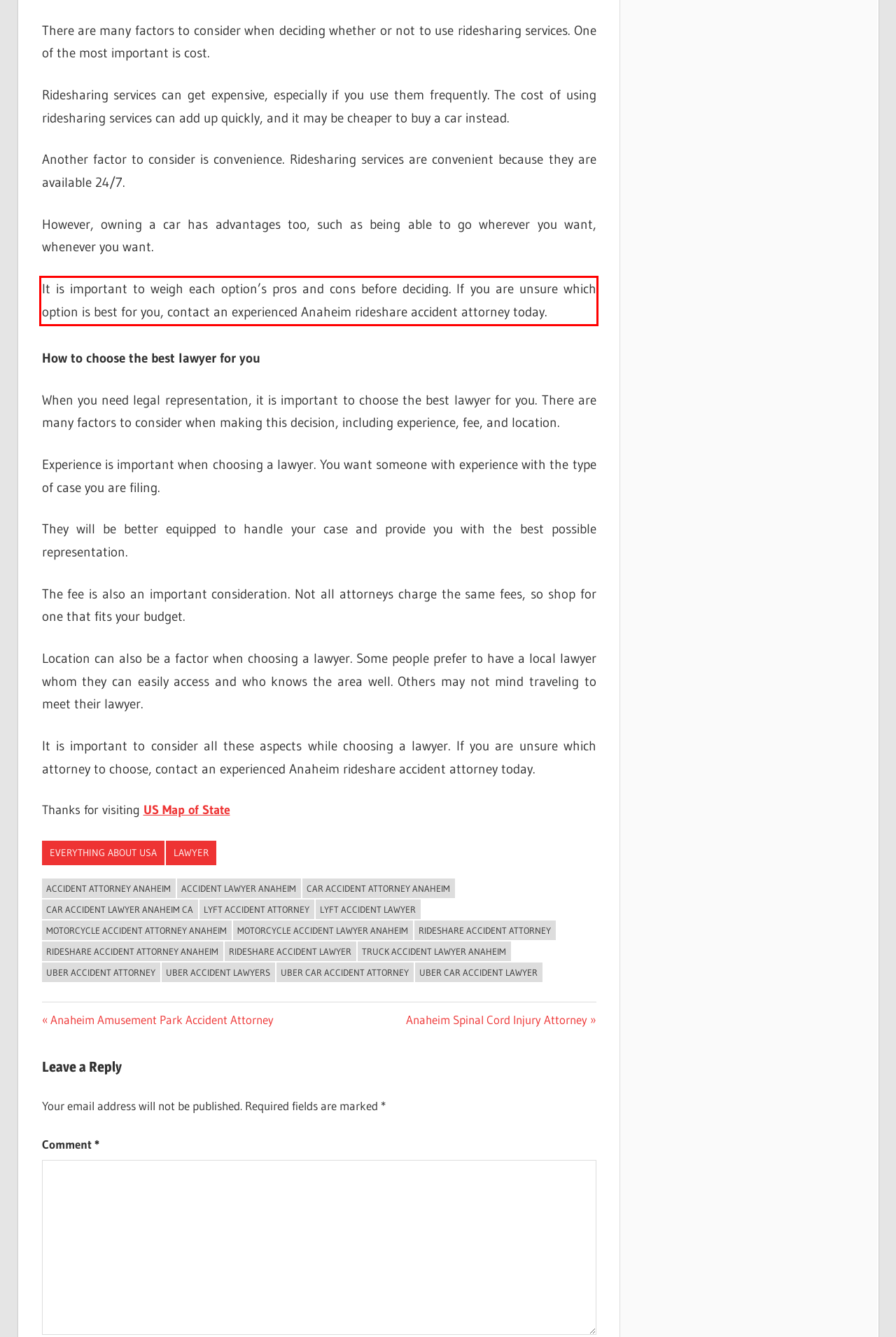Given a webpage screenshot, locate the red bounding box and extract the text content found inside it.

It is important to weigh each option’s pros and cons before deciding. If you are unsure which option is best for you, contact an experienced Anaheim rideshare accident attorney today.